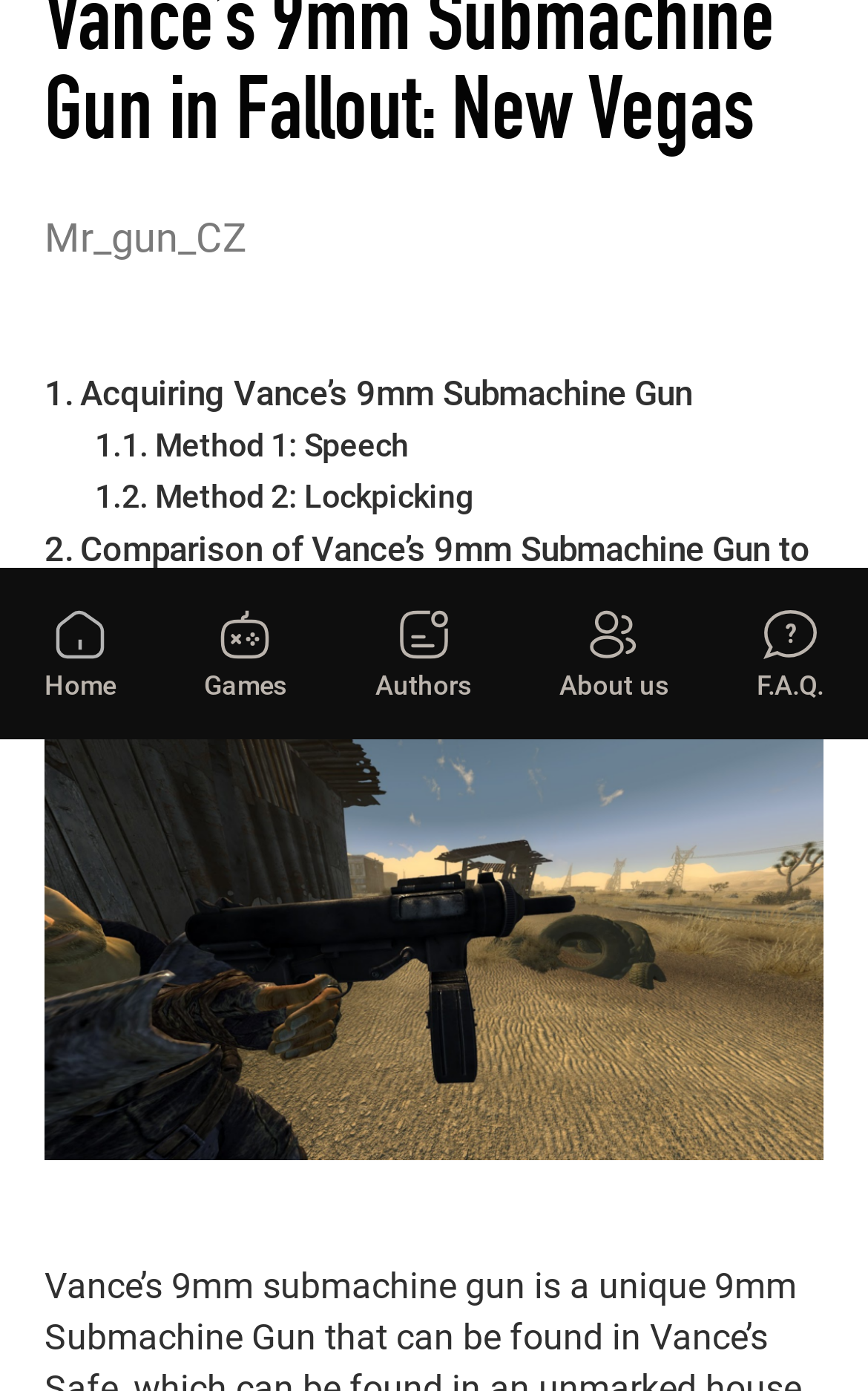Using the provided element description "ViewCommander", determine the bounding box coordinates of the UI element.

None